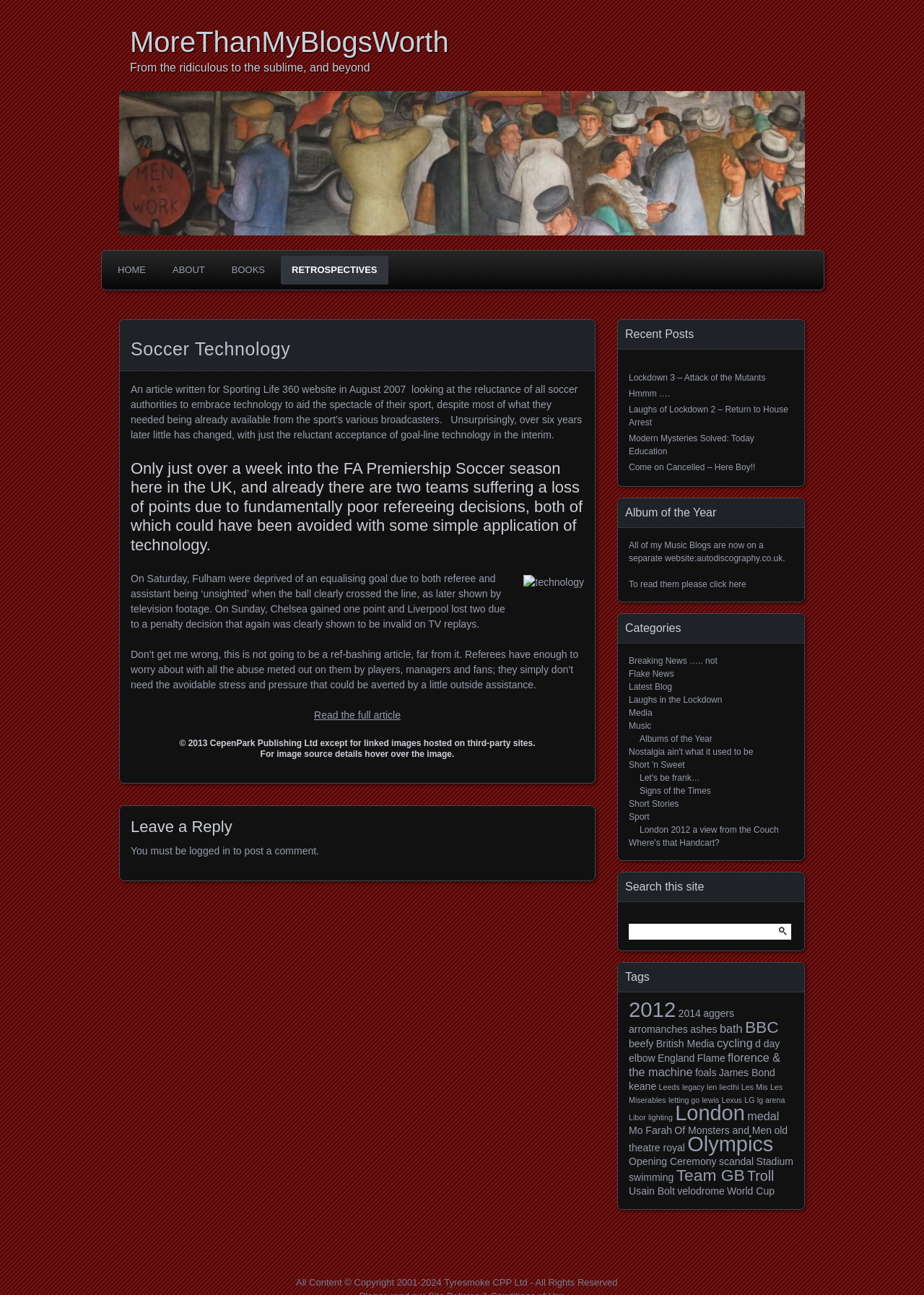What is the name of the website?
Based on the screenshot, answer the question with a single word or phrase.

MoreThanMyBlogsWorth